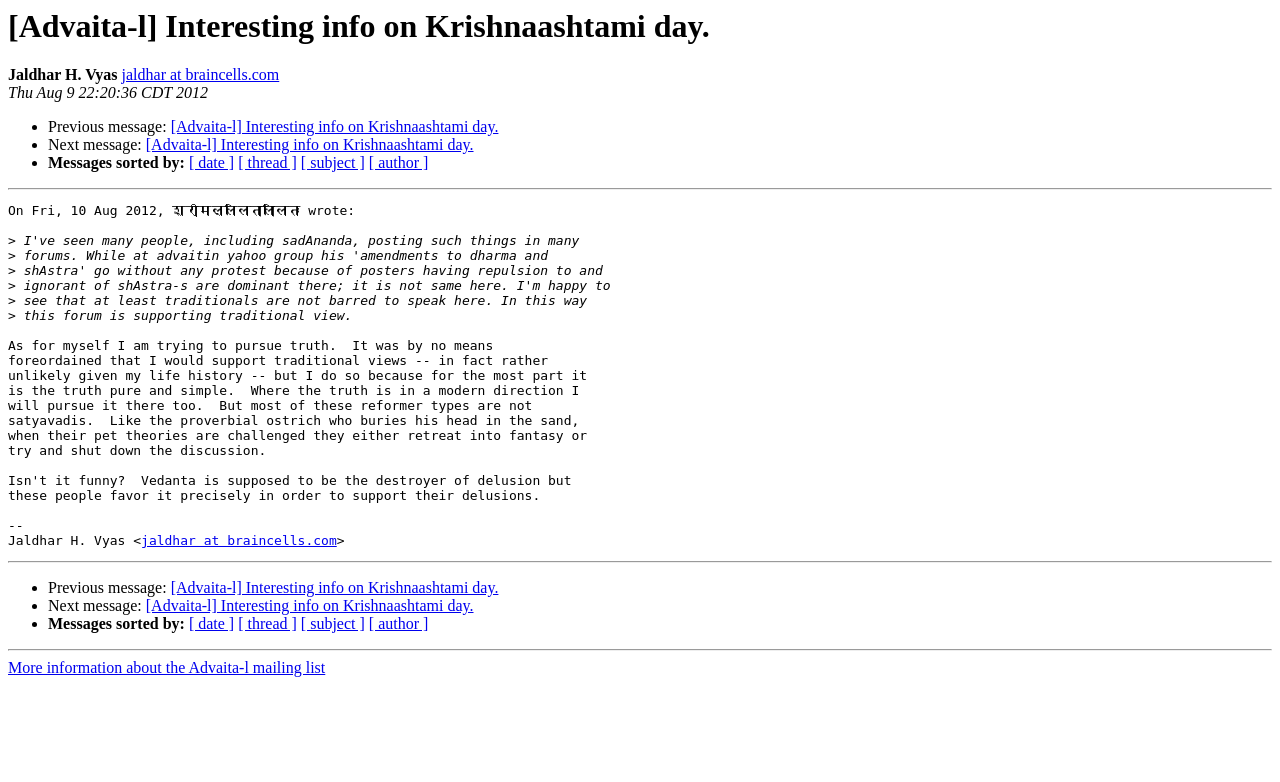Generate an in-depth caption that captures all aspects of the webpage.

This webpage appears to be an archived email thread from a mailing list called Advaita-l. At the top, there is a heading with the title "[Advaita-l] Interesting info on Krishnaashtami day." followed by the sender's name "Jaldhar H. Vyas" and their email address "jaldhar at braincells.com". The date "Thu Aug 9 22:20:36 CDT 2012" is also displayed.

Below the heading, there are navigation links to previous and next messages, as well as options to sort messages by date, thread, subject, or author. These links are arranged horizontally and are separated by bullet points.

The main content of the webpage is an email thread, which starts with a message from "श्रीमल्ललालितः" (Shrimalalalita) on Fri, 10 Aug 2012. The message discusses the traditional view of a forum and how it supports this view. The text is divided into paragraphs, with some sentences spanning multiple lines.

At the bottom of the webpage, there is a horizontal separator, followed by another set of navigation links to previous and next messages, as well as options to sort messages by date, thread, subject, or author. These links are identical to the ones at the top of the page.

Finally, there is a link to "More information about the Advaita-l mailing list" at the very bottom of the page.